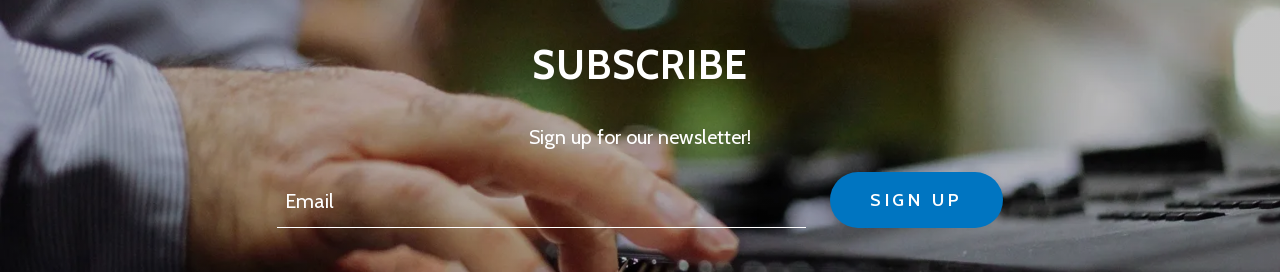What is the label on the input field?
Based on the visual information, provide a detailed and comprehensive answer.

The input field is labeled 'Email', indicating that users should enter their email address to sign up for the newsletter.